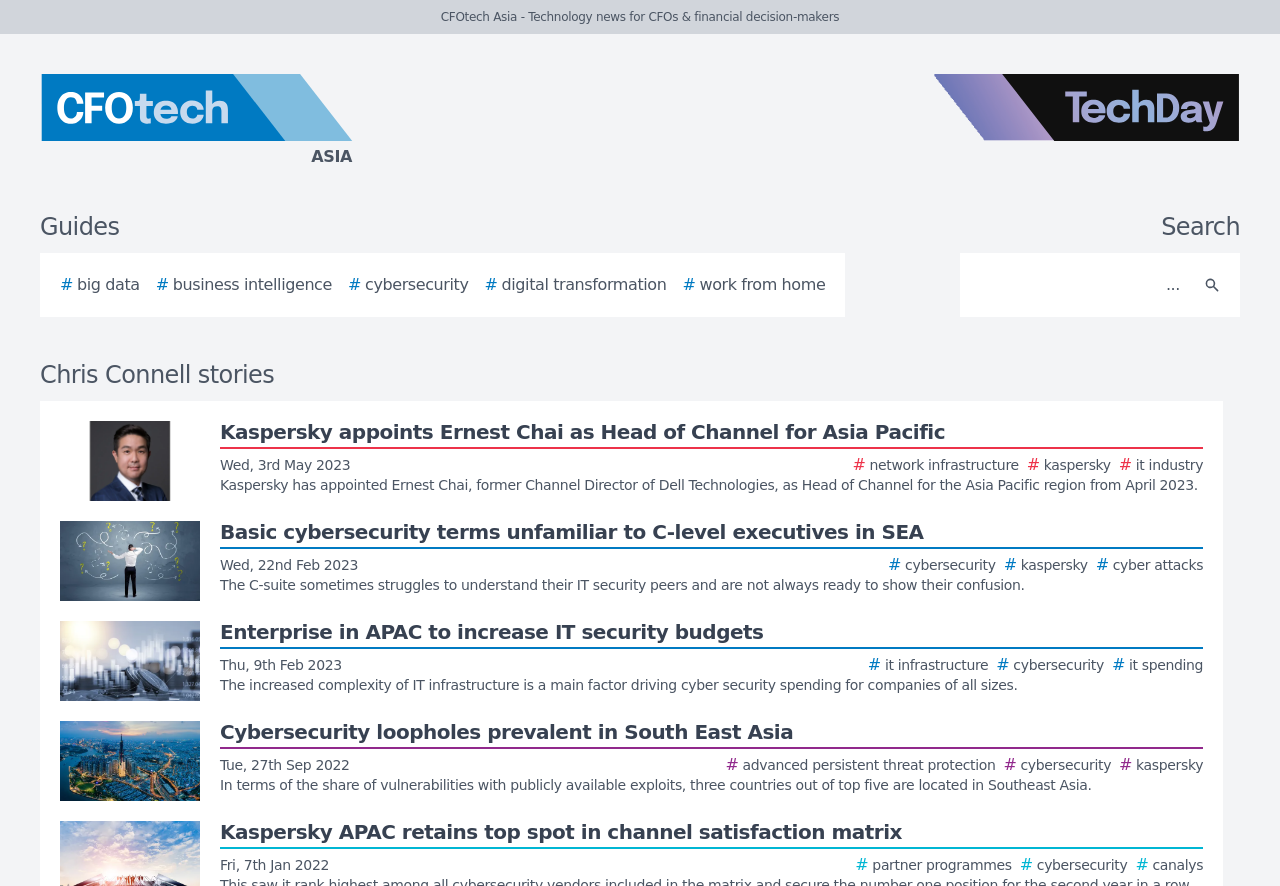Create a full and detailed caption for the entire webpage.

The webpage is a list of stories by Chris Connell on CFOtech Asia, a technology news website for CFOs and financial decision-makers. At the top, there is a logo of CFOtech Asia, accompanied by a TechDay logo on the right side. Below the logos, there are navigation links, including "Guides" and several categories such as "big data", "business intelligence", "cybersecurity", and more. 

On the right side of the navigation links, there is a search bar with a "Search" button and a magnifying glass icon. 

The main content of the webpage is a list of stories by Chris Connell, each with a heading, a brief summary, and a thumbnail image. There are four stories listed, with topics related to cybersecurity, IT industry, and network infrastructure. Each story has a date and relevant keywords or tags. The stories are arranged vertically, with the most recent one at the top.